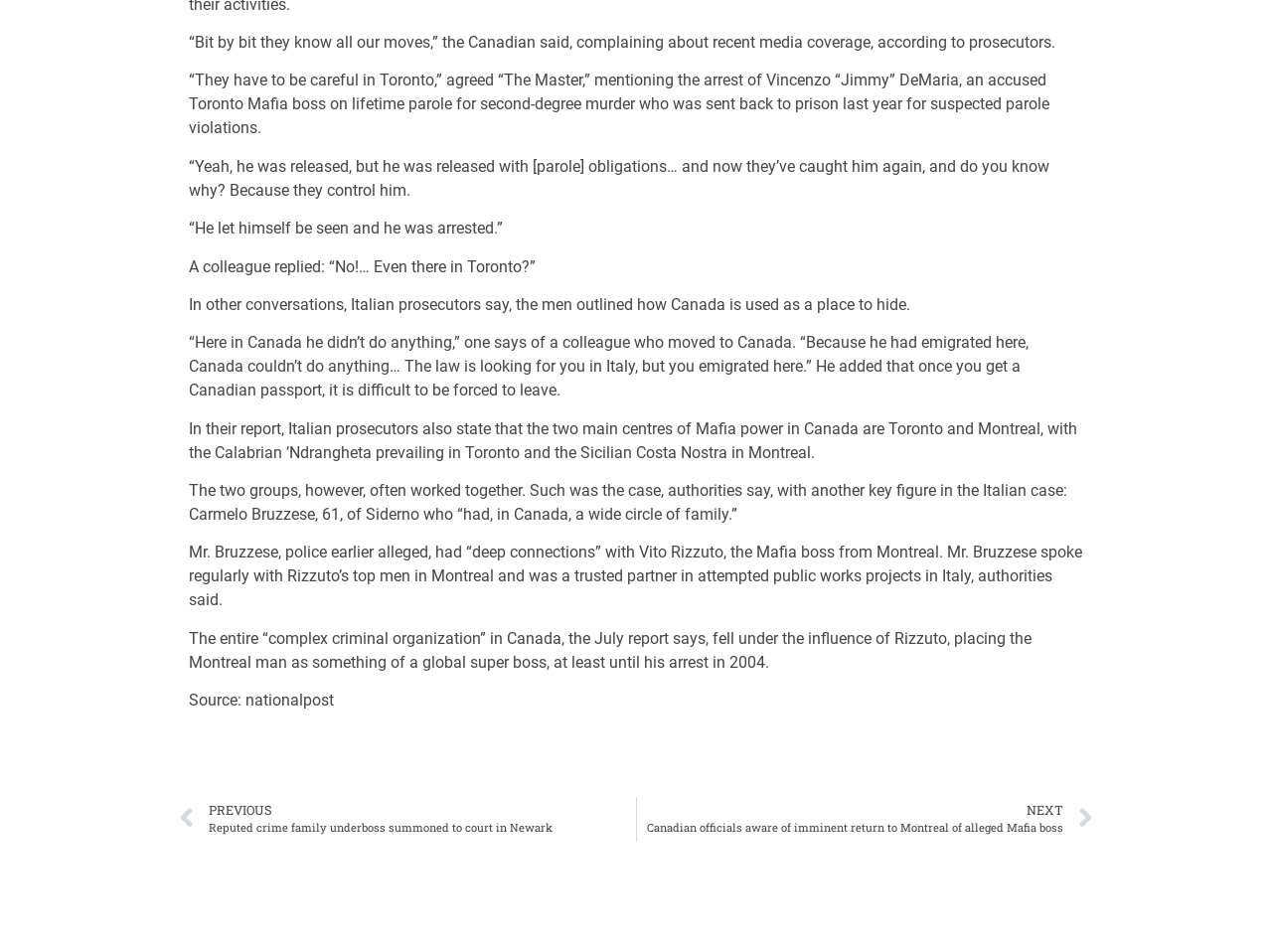Please give a one-word or short phrase response to the following question: 
What is the topic of the article?

Mafia in Canada